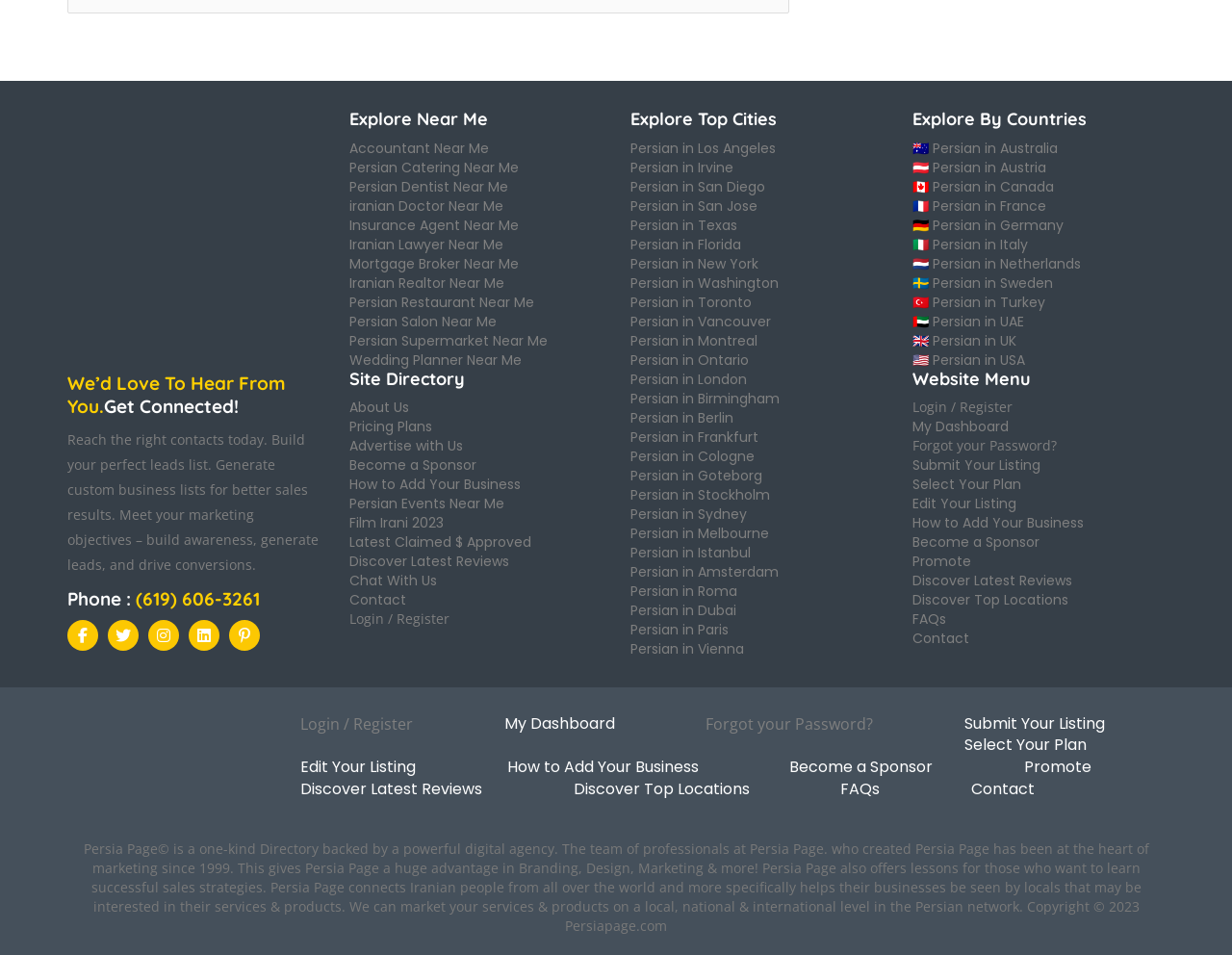Select the bounding box coordinates of the element I need to click to carry out the following instruction: "View Persian in Los Angeles".

[0.512, 0.145, 0.63, 0.165]